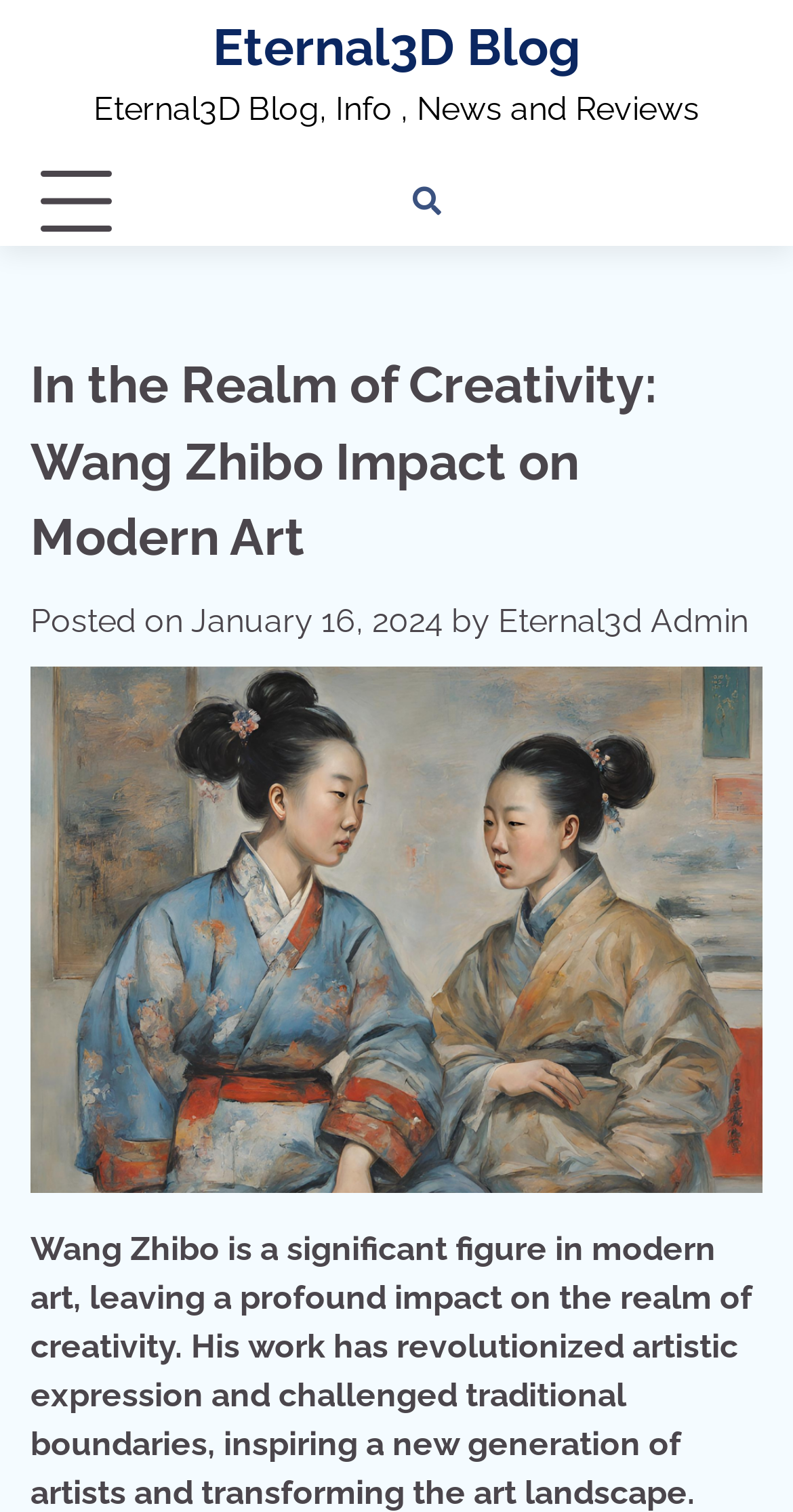Find the bounding box coordinates corresponding to the UI element with the description: "HEALTH". The coordinates should be formatted as [left, top, right, bottom], with values as floats between 0 and 1.

[0.91, 0.12, 0.962, 0.146]